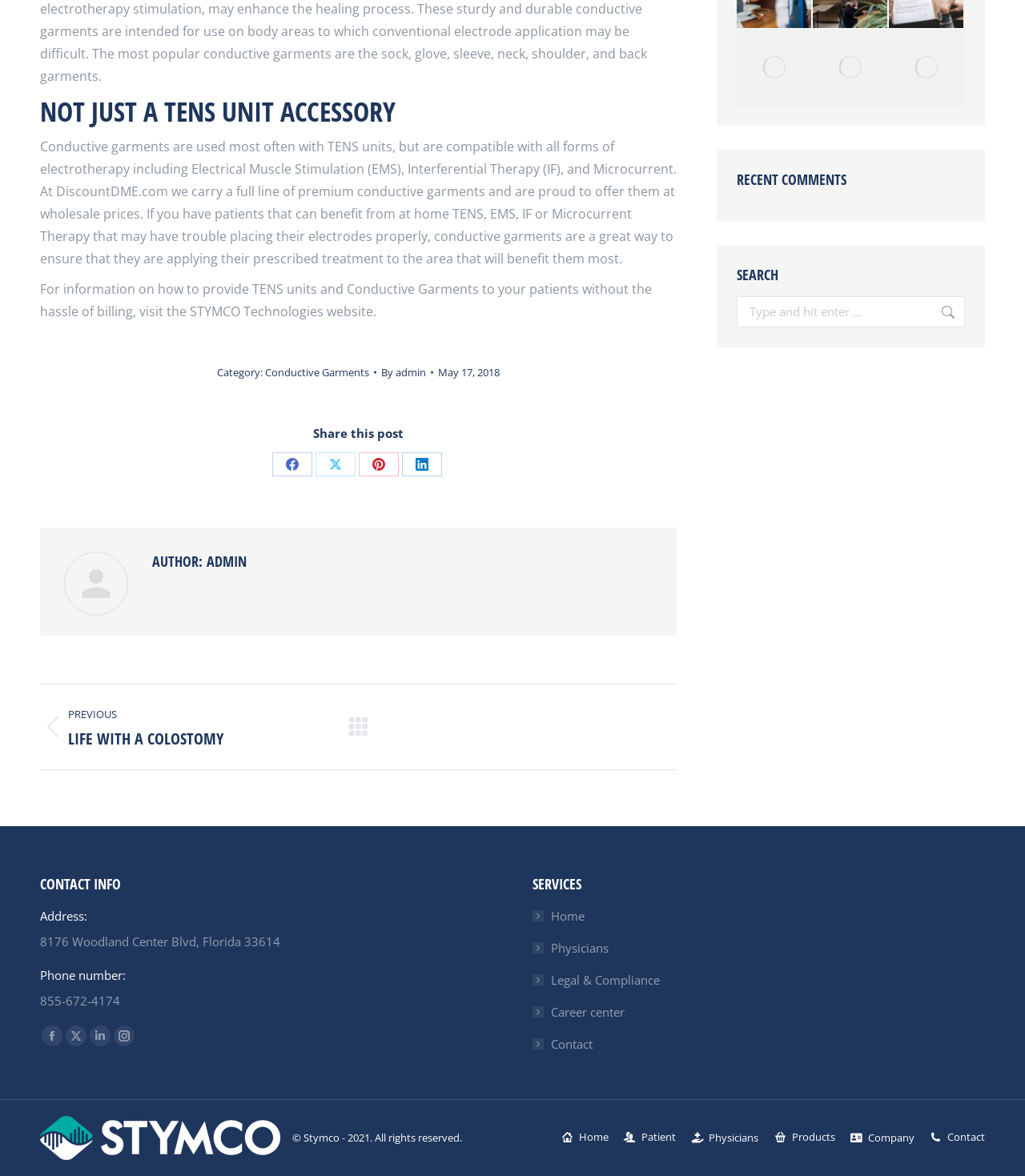Please identify the bounding box coordinates of the clickable region that I should interact with to perform the following instruction: "Click on Conductive Garments". The coordinates should be expressed as four float numbers between 0 and 1, i.e., [left, top, right, bottom].

[0.259, 0.31, 0.36, 0.322]